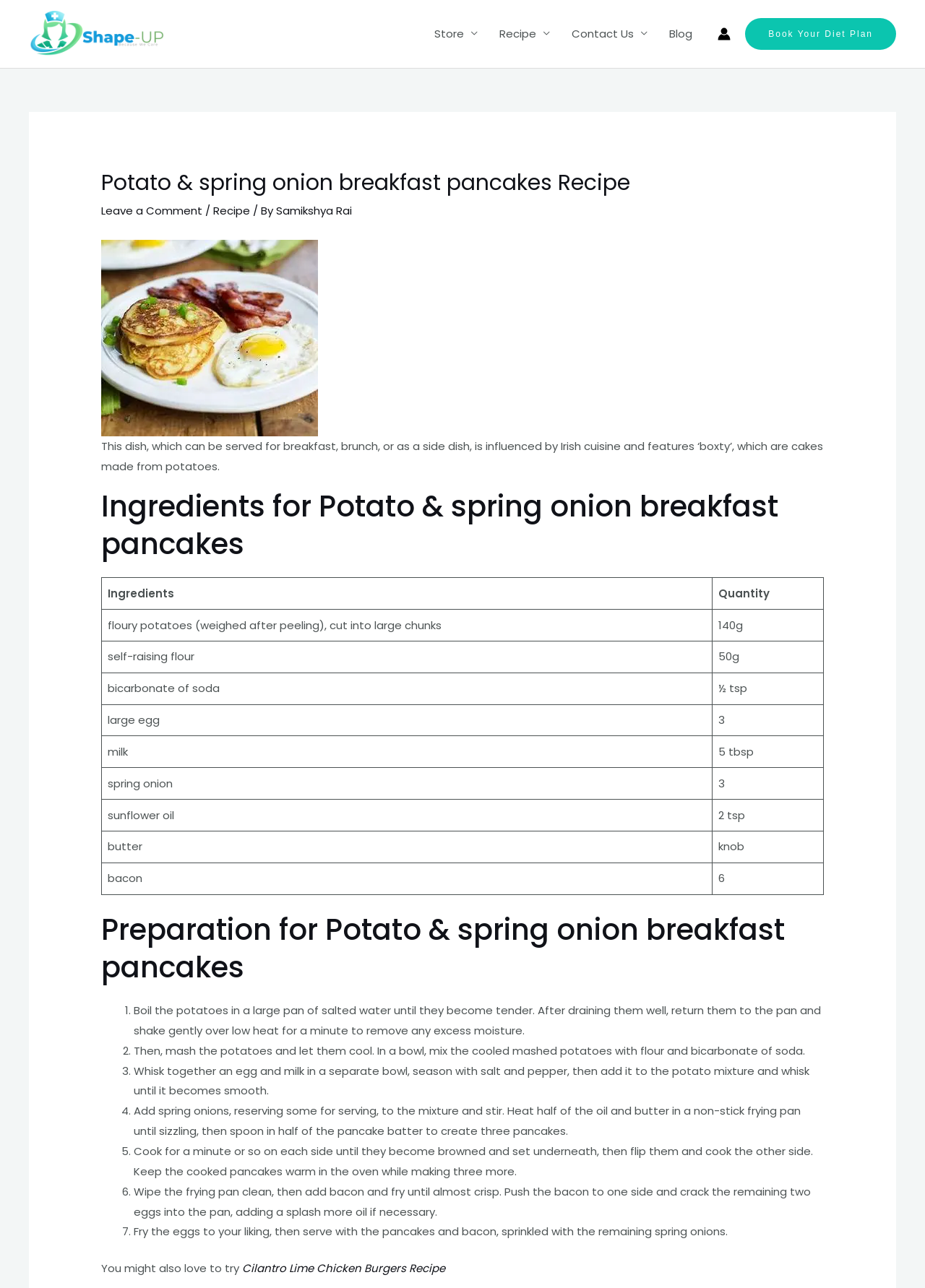What is the ingredient required for the recipe?
Please provide a comprehensive answer based on the information in the image.

The ingredient required for the recipe can be found in the ingredients table, which lists 'floury potatoes' as one of the ingredients.